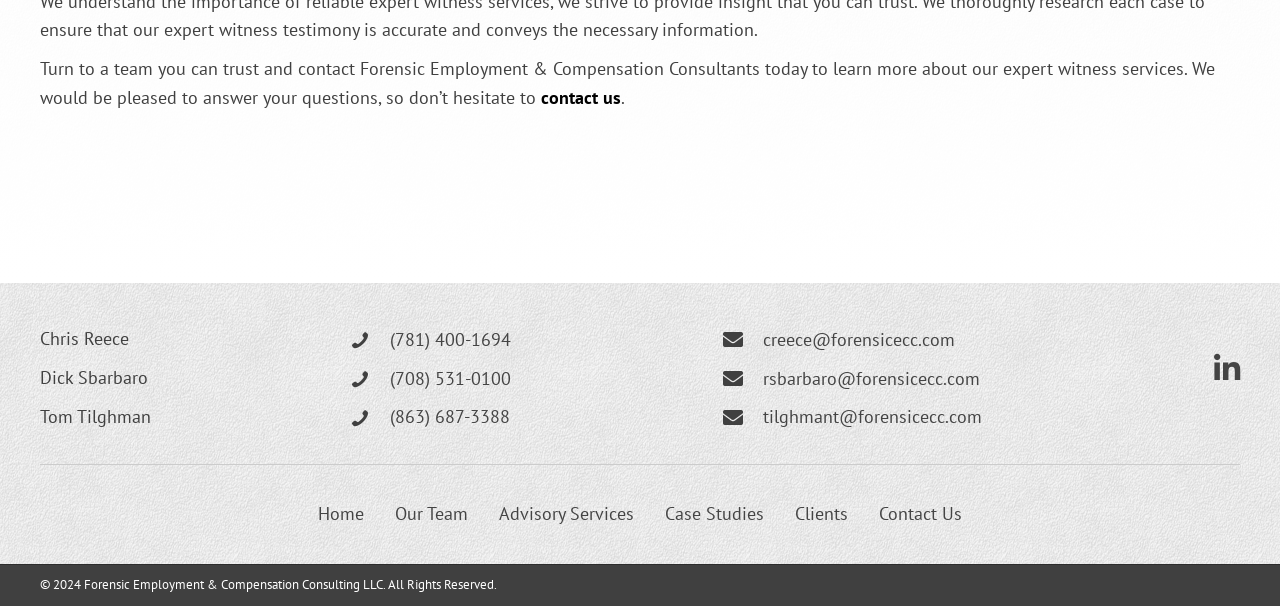Identify the bounding box coordinates for the UI element described as: "Contact Us". The coordinates should be provided as four floats between 0 and 1: [left, top, right, bottom].

[0.675, 0.817, 0.763, 0.881]